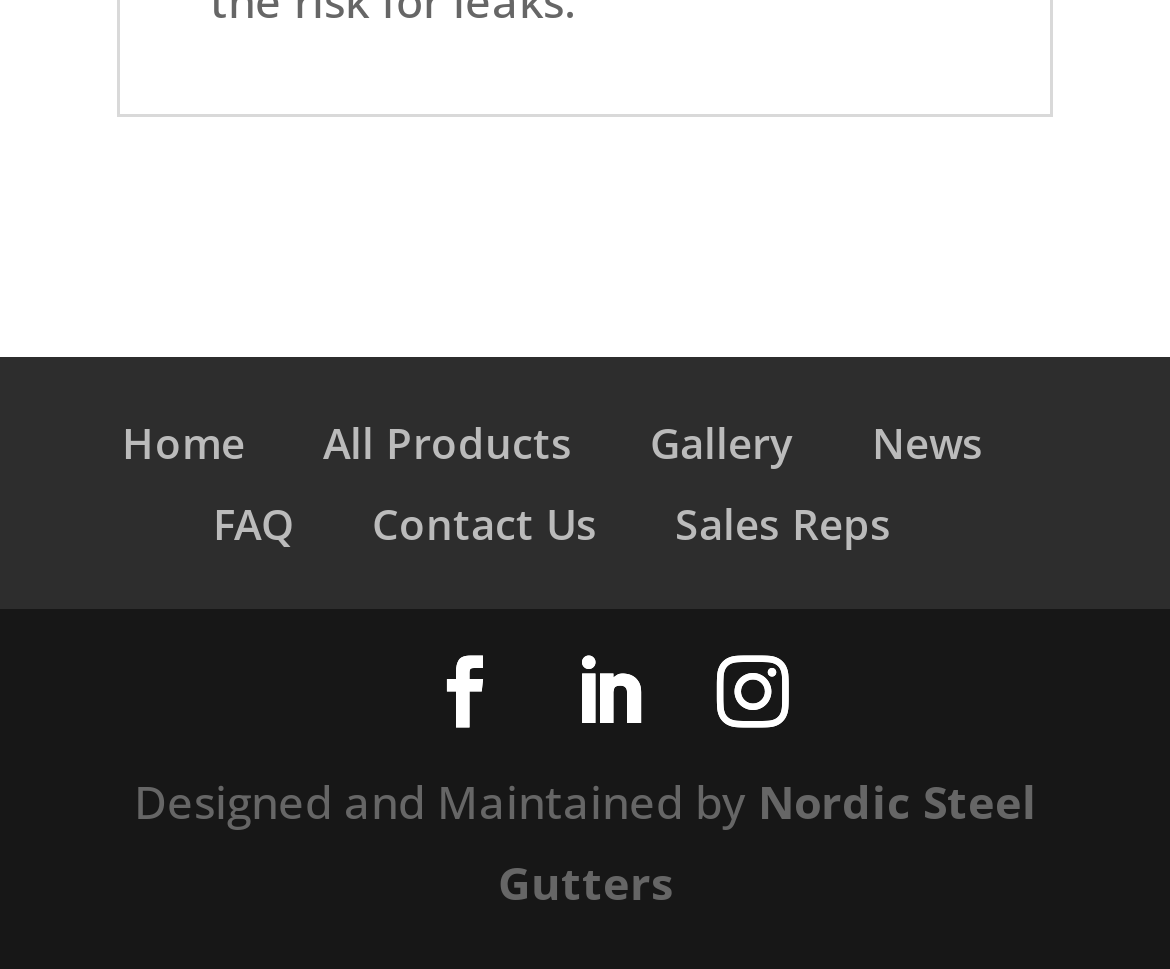Find and specify the bounding box coordinates that correspond to the clickable region for the instruction: "go to home page".

[0.104, 0.426, 0.209, 0.485]